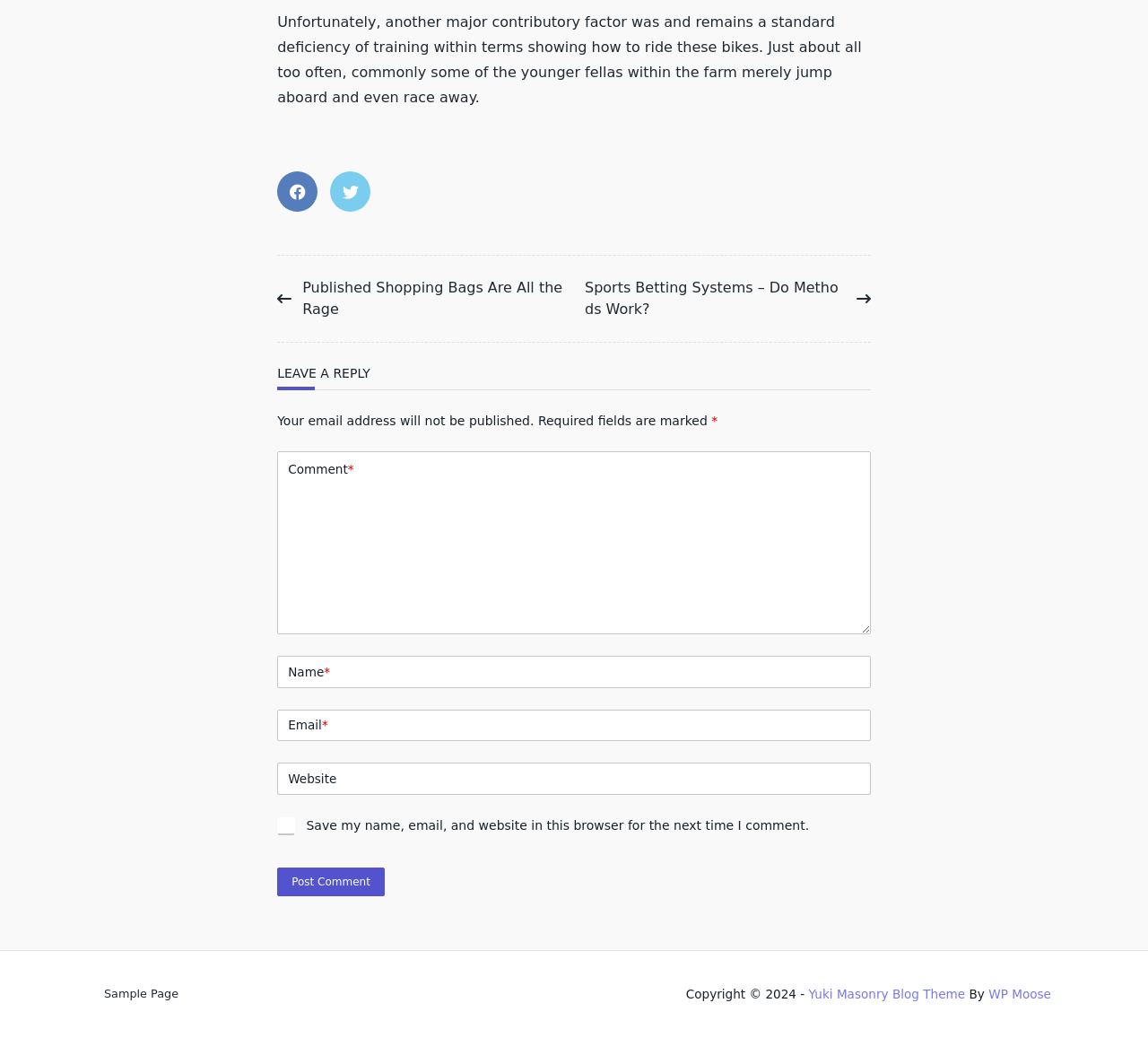Please find the bounding box coordinates of the element that you should click to achieve the following instruction: "Click the 'Published Shopping Bags Are All the Rage' link". The coordinates should be presented as four float numbers between 0 and 1: [left, top, right, bottom].

[0.242, 0.267, 0.5, 0.309]